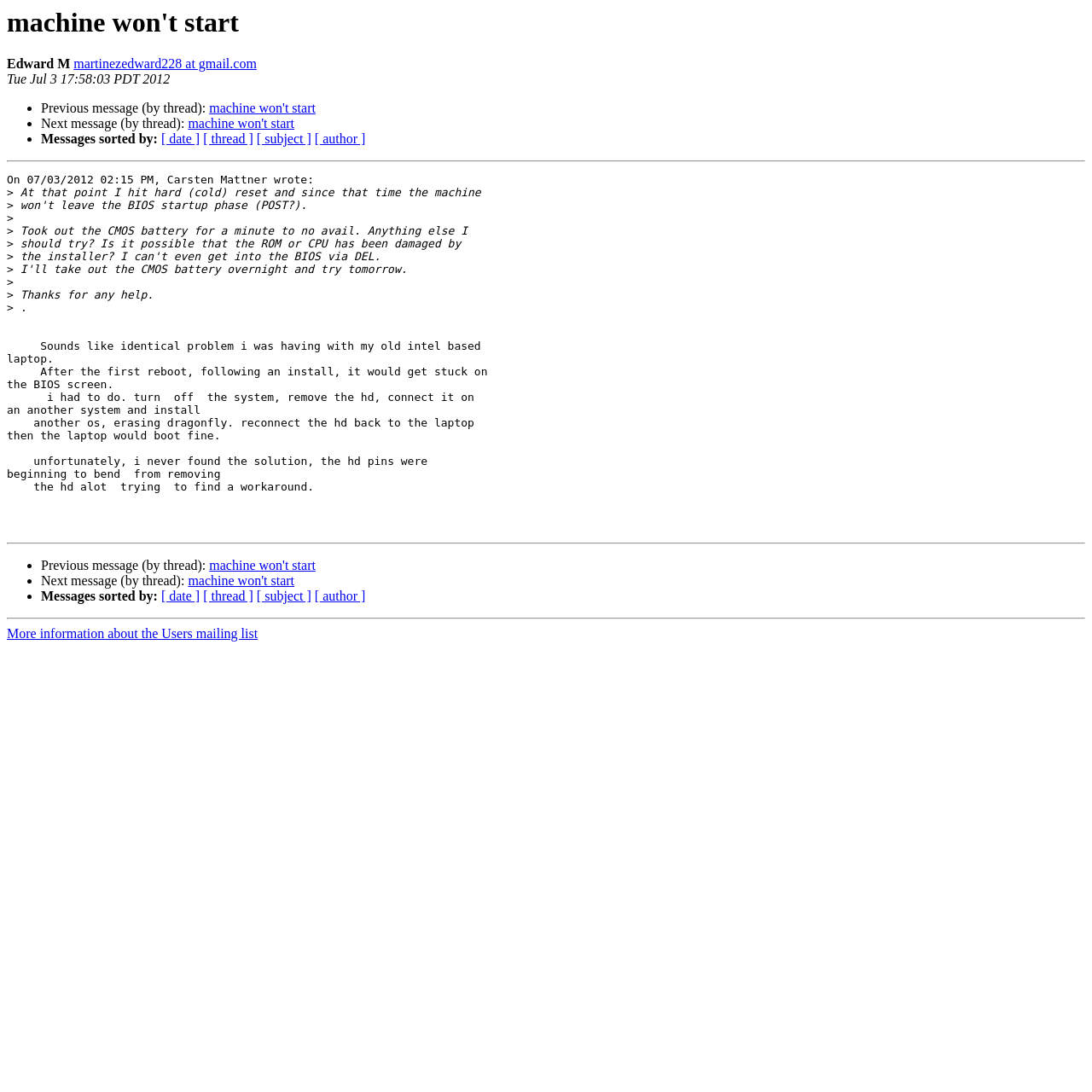Can you show the bounding box coordinates of the region to click on to complete the task described in the instruction: "Get more information about the Users mailing list"?

[0.006, 0.574, 0.236, 0.587]